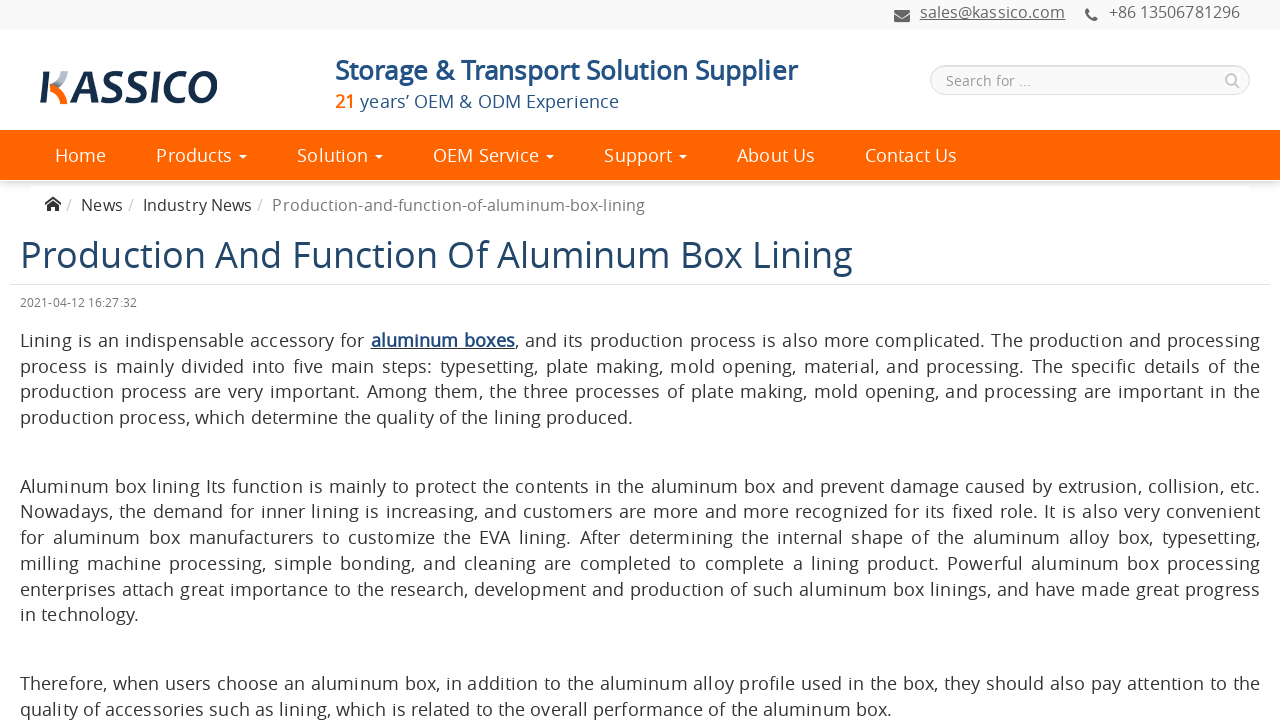Determine the bounding box coordinates of the area to click in order to meet this instruction: "Contact us".

[0.664, 0.18, 0.759, 0.249]